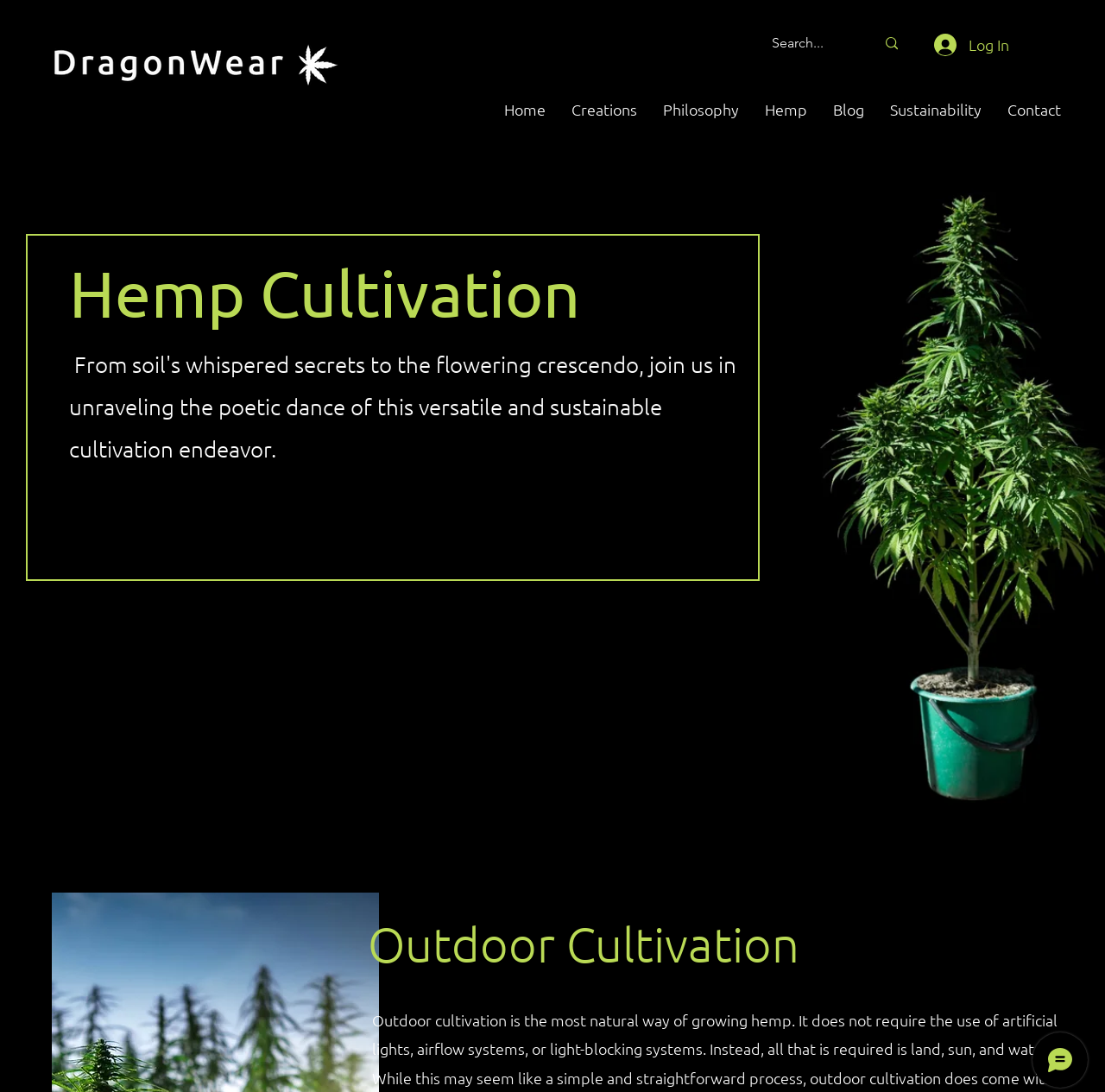Given the element description: "Log In", predict the bounding box coordinates of this UI element. The coordinates must be four float numbers between 0 and 1, given as [left, top, right, bottom].

[0.834, 0.026, 0.924, 0.056]